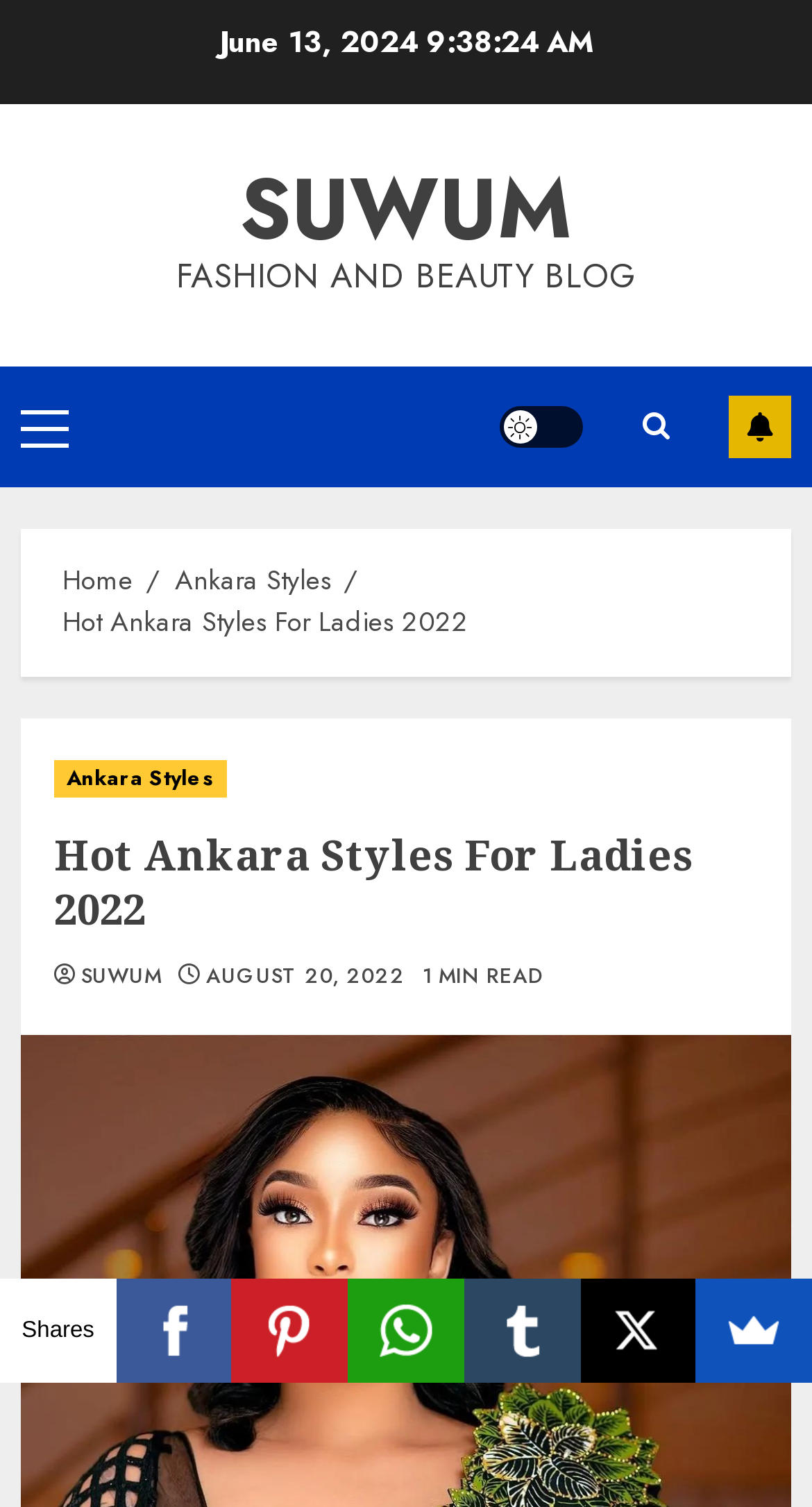How many social media platforms are available for sharing?
Please provide a single word or phrase in response based on the screenshot.

5